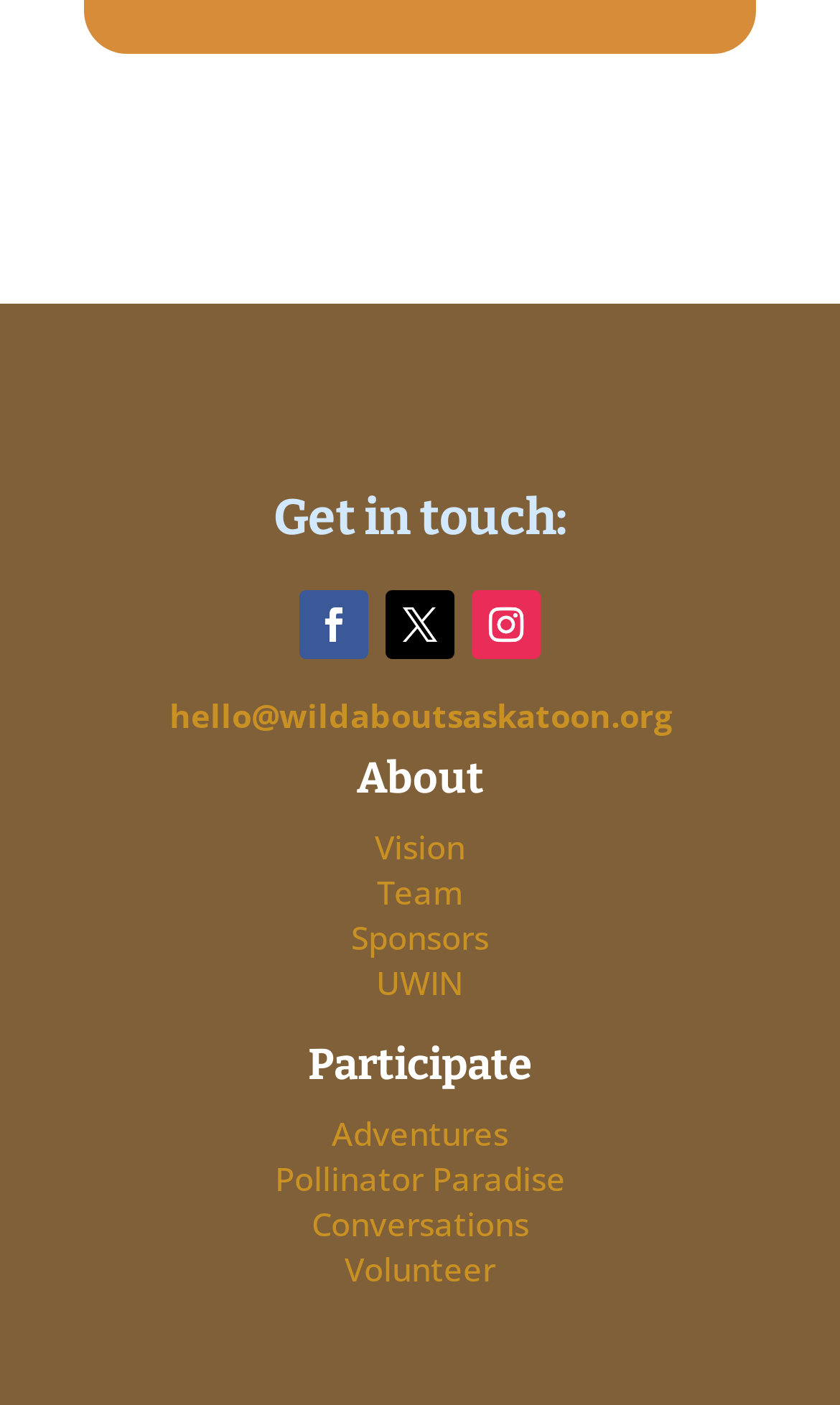How many headings are there on the webpage?
Provide a concise answer using a single word or phrase based on the image.

3